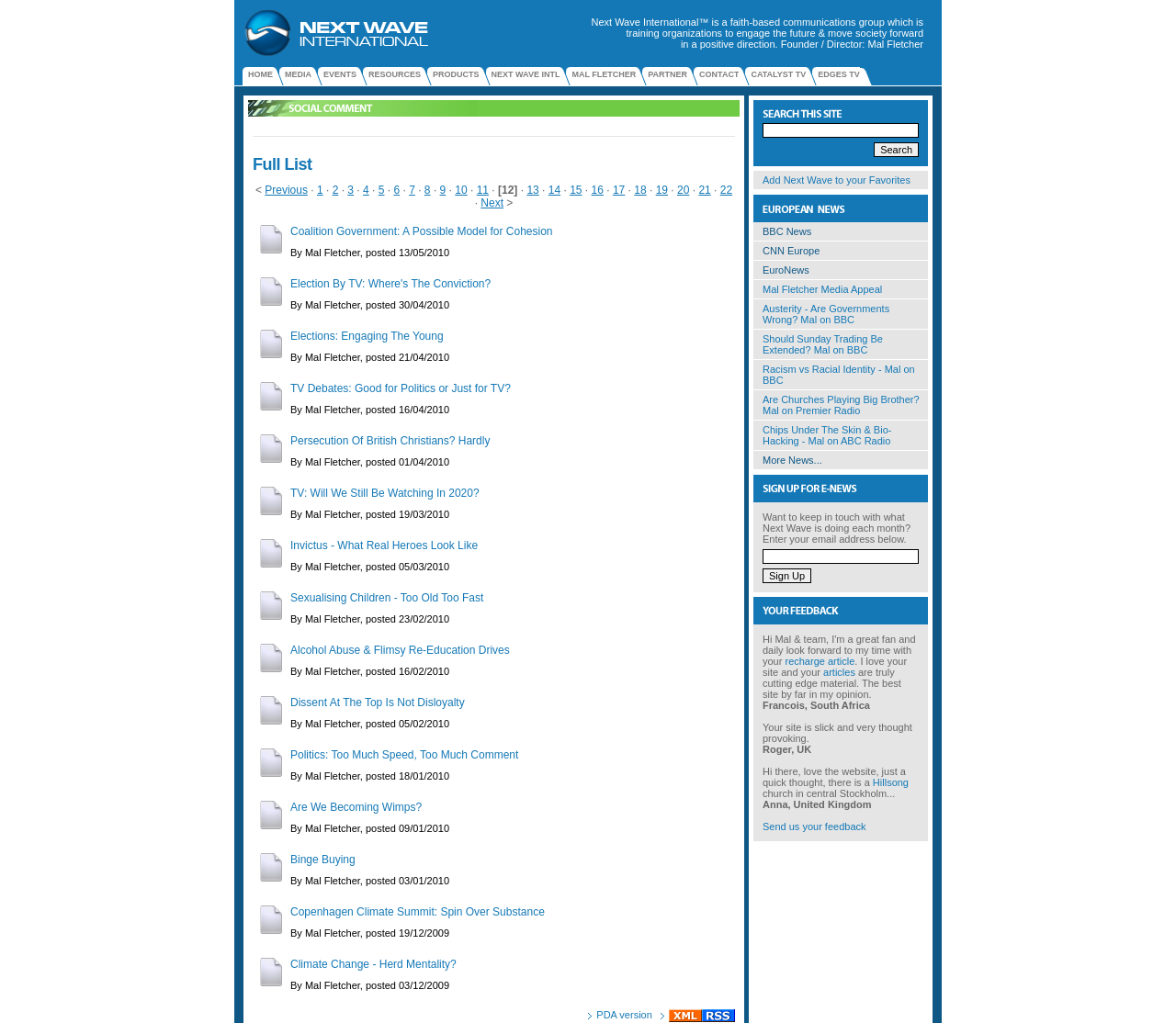What is the name of the faith-based communications group?
Carefully analyze the image and provide a detailed answer to the question.

The question asks for the name of the faith-based communications group, which can be found in the first paragraph of the webpage. The text states 'Next Wave International™ is a faith-based communications group which is training organizations to engage the future & move society forward in a positive direction.' Therefore, the answer is Next Wave International.